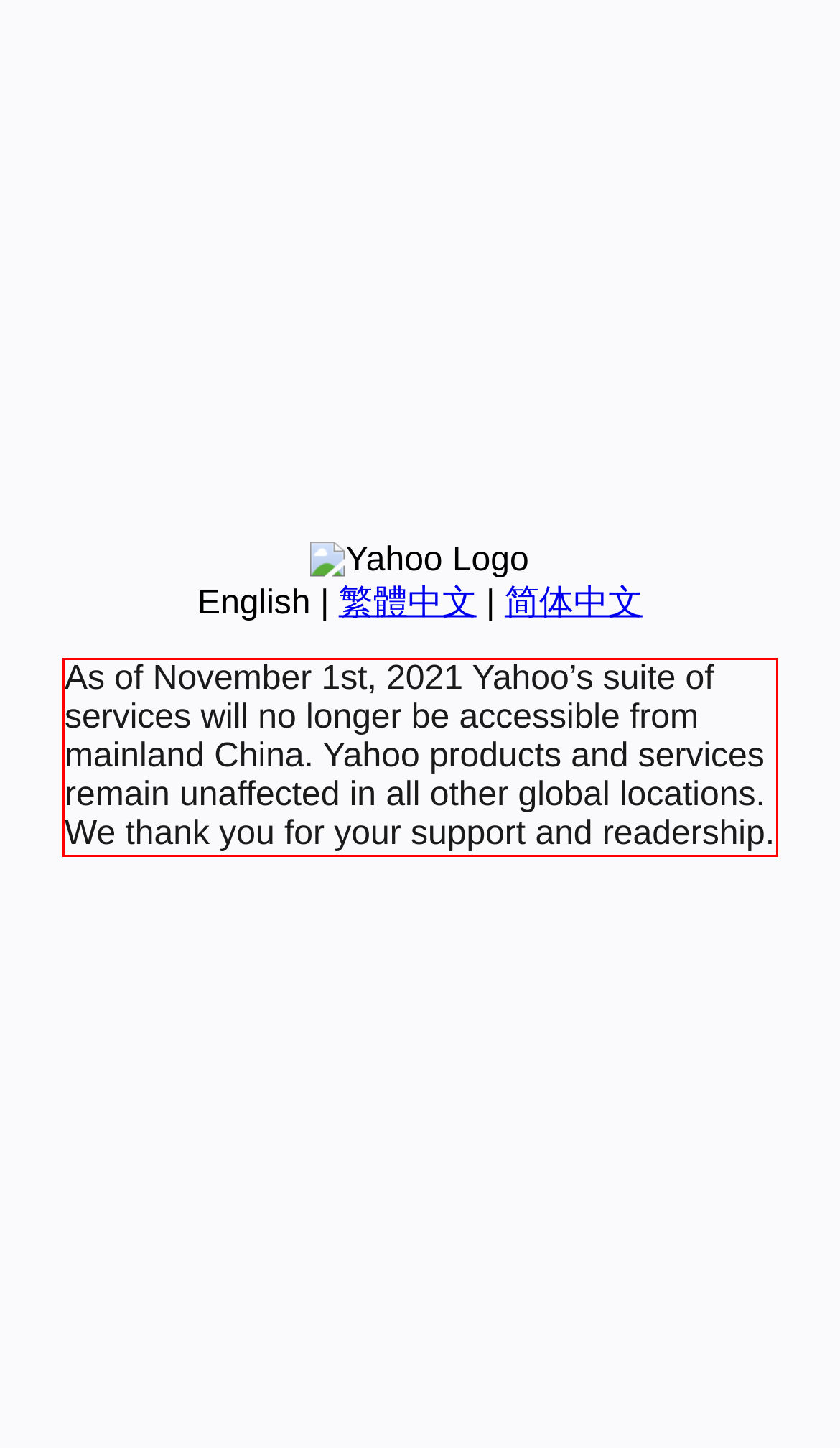Using the provided screenshot, read and generate the text content within the red-bordered area.

As of November 1st, 2021 Yahoo’s suite of services will no longer be accessible from mainland China. Yahoo products and services remain unaffected in all other global locations. We thank you for your support and readership.